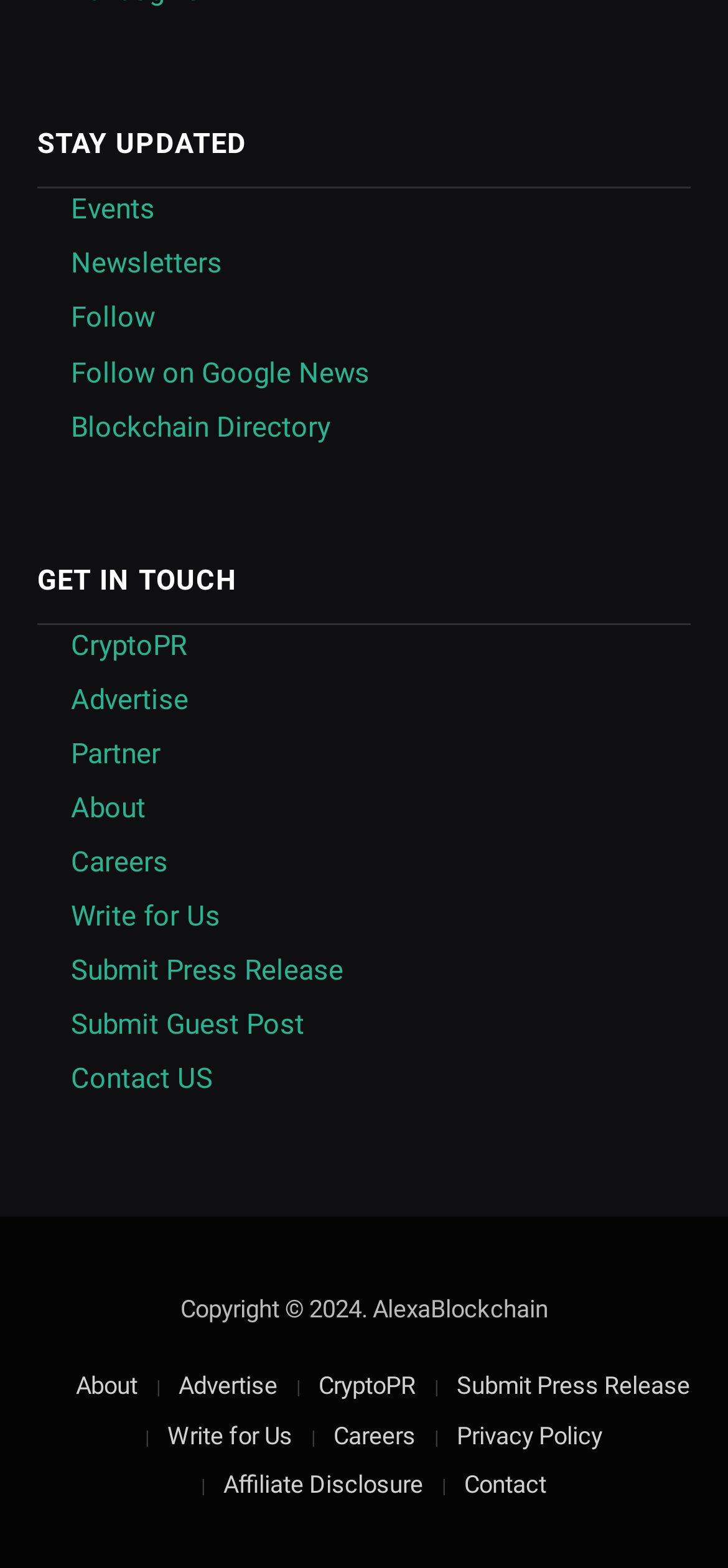Determine the bounding box coordinates of the region I should click to achieve the following instruction: "Follow on Google News". Ensure the bounding box coordinates are four float numbers between 0 and 1, i.e., [left, top, right, bottom].

[0.097, 0.227, 0.508, 0.248]